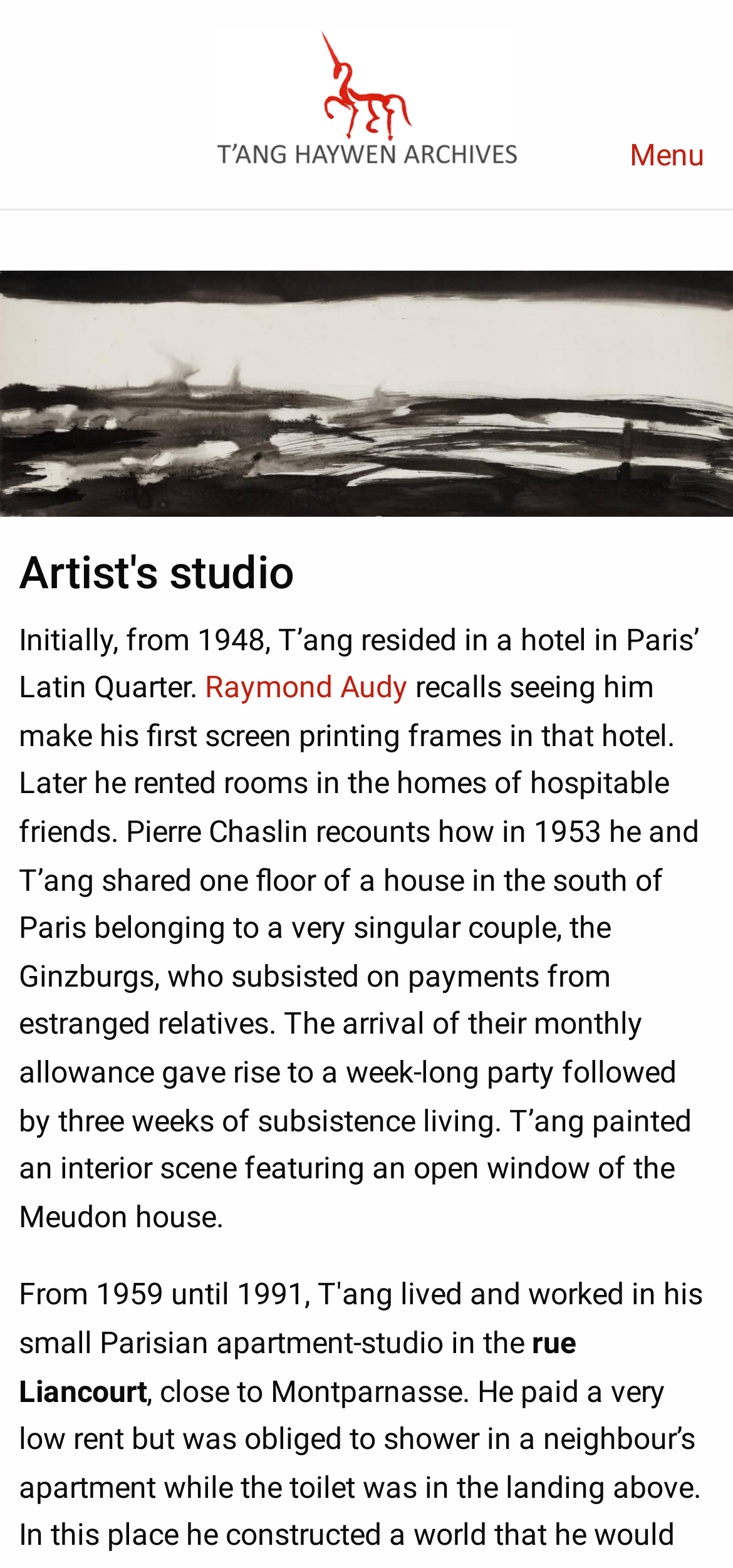Offer a thorough description of the webpage.

The webpage is the official website of T'ang Haywen Archives, an organization dedicated to the study, promotion, and protection of the artist's work. At the top left of the page, there is a logo of the archives, featuring a painted red unicorn, which is also a link. To the right of the logo, there is a "Menu" link. 

Below the logo and the "Menu" link, there is a heading that reads "Artist's studio". Underneath the heading, there is a paragraph of text that describes T'ang's early life in Paris, including his residence in a hotel in the Latin Quarter and his later shared living arrangements with friends. The text also mentions Raymond Audy and includes a link to his name. 

Further down the page, there is another block of text that continues to describe T'ang's life in Paris, including his experience living with the Ginzburgs and painting an interior scene featuring an open window of the Meudon house. At the bottom of the page, there is a mention of "rue Liancourt". 

On the right side of the page, there is a menu list box that contains options, but the specific options are not specified.